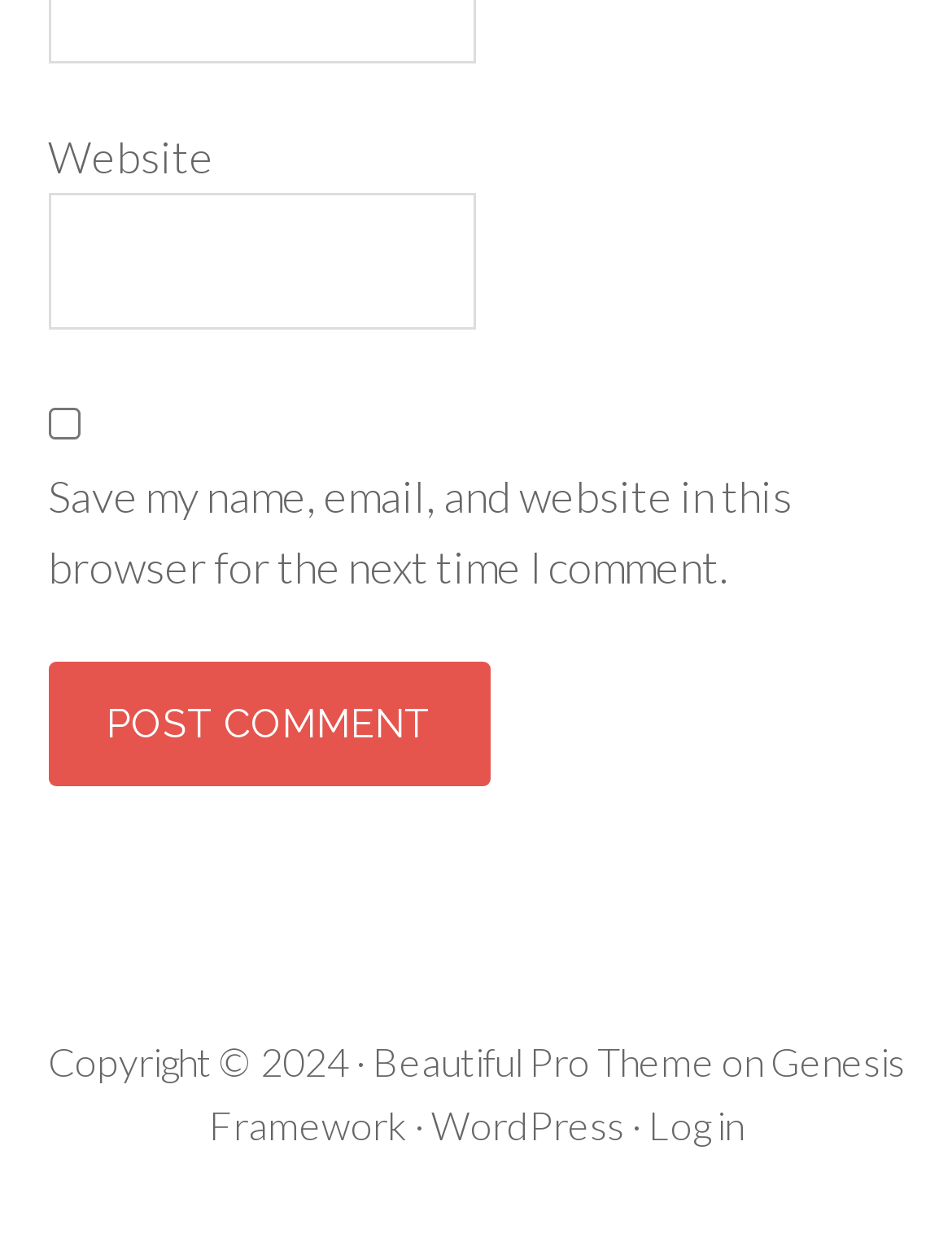Using the given description, provide the bounding box coordinates formatted as (top-left x, top-left y, bottom-right x, bottom-right y), with all values being floating point numbers between 0 and 1. Description: Beautiful Pro Theme

[0.391, 0.827, 0.75, 0.864]